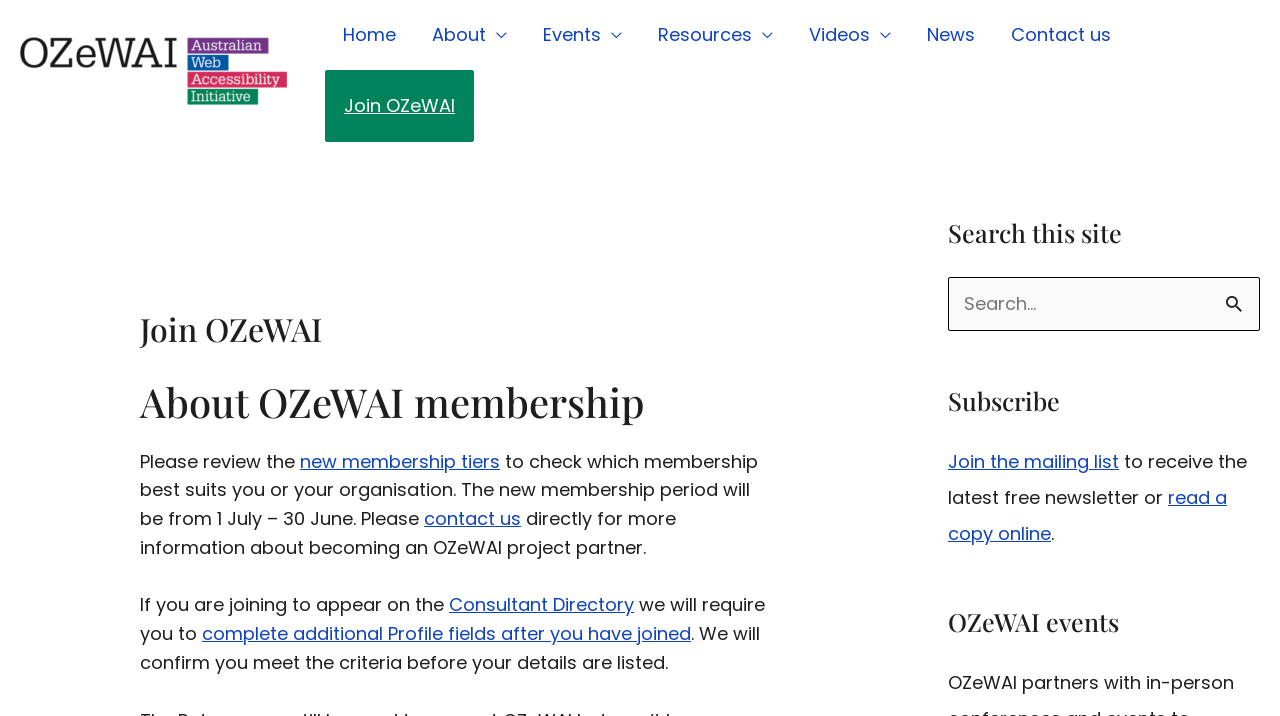How often is the newsletter sent?
Using the information from the image, give a concise answer in one word or a short phrase.

latest free newsletter